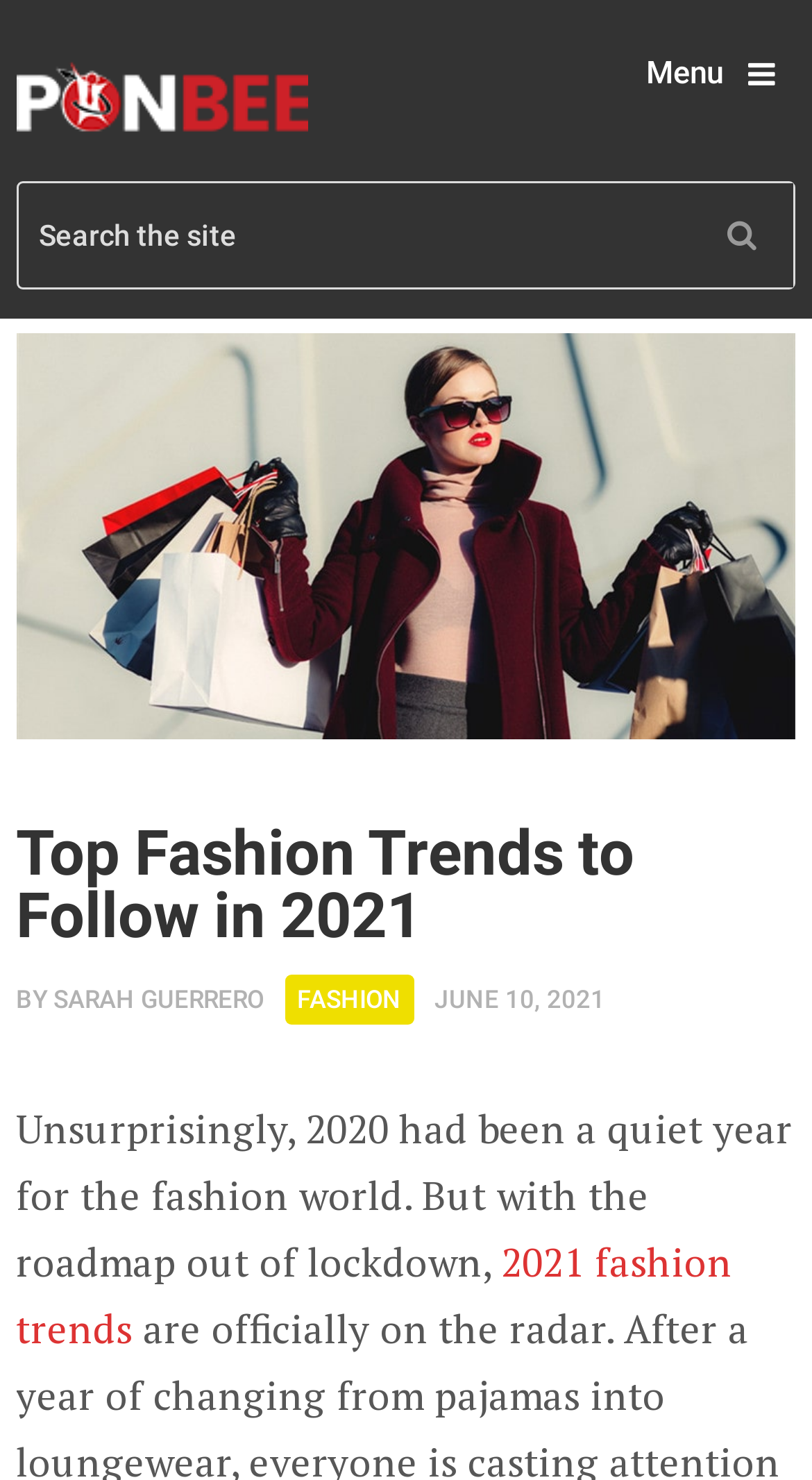Reply to the question below using a single word or brief phrase:
When was the article published?

JUNE 10, 2021